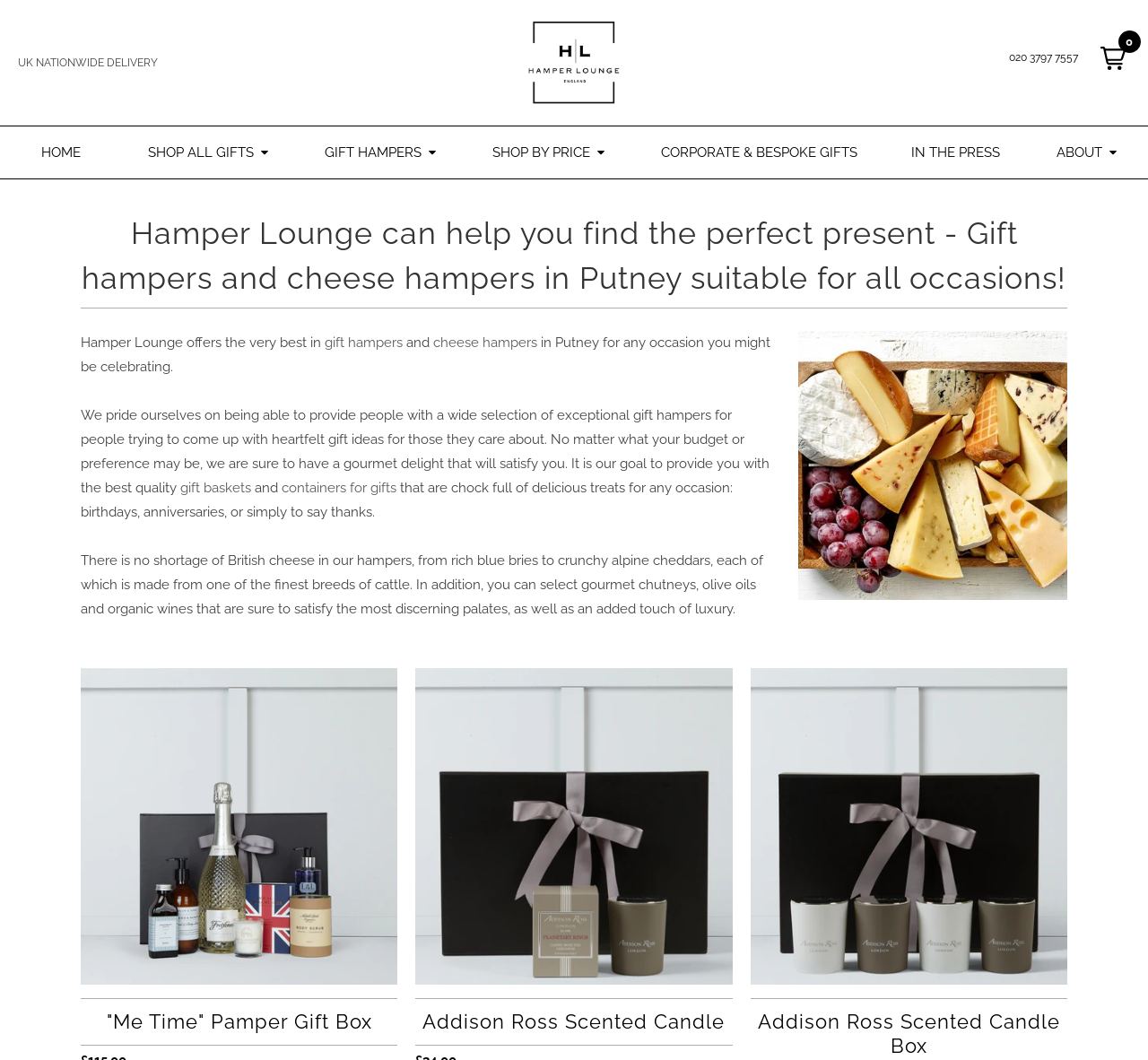Find the bounding box coordinates of the element's region that should be clicked in order to follow the given instruction: "Click the 'HOME' link". The coordinates should consist of four float numbers between 0 and 1, i.e., [left, top, right, bottom].

[0.0, 0.126, 0.105, 0.162]